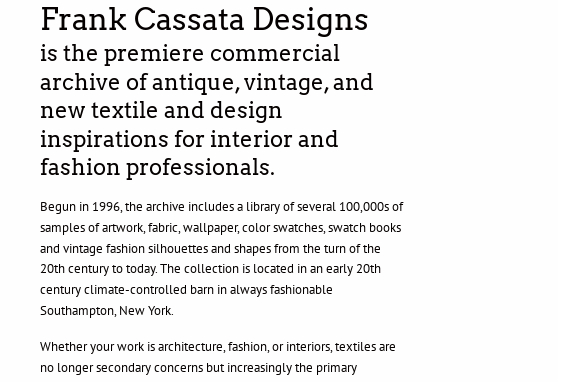Where is the physical setting of the archive located?
Based on the visual details in the image, please answer the question thoroughly.

The text describes the collection's physical setting in an early 20th-century climate-controlled barn located in the fashionable area of Southampton, New York, which enhances the aesthetic appeal and credibility of the archive.